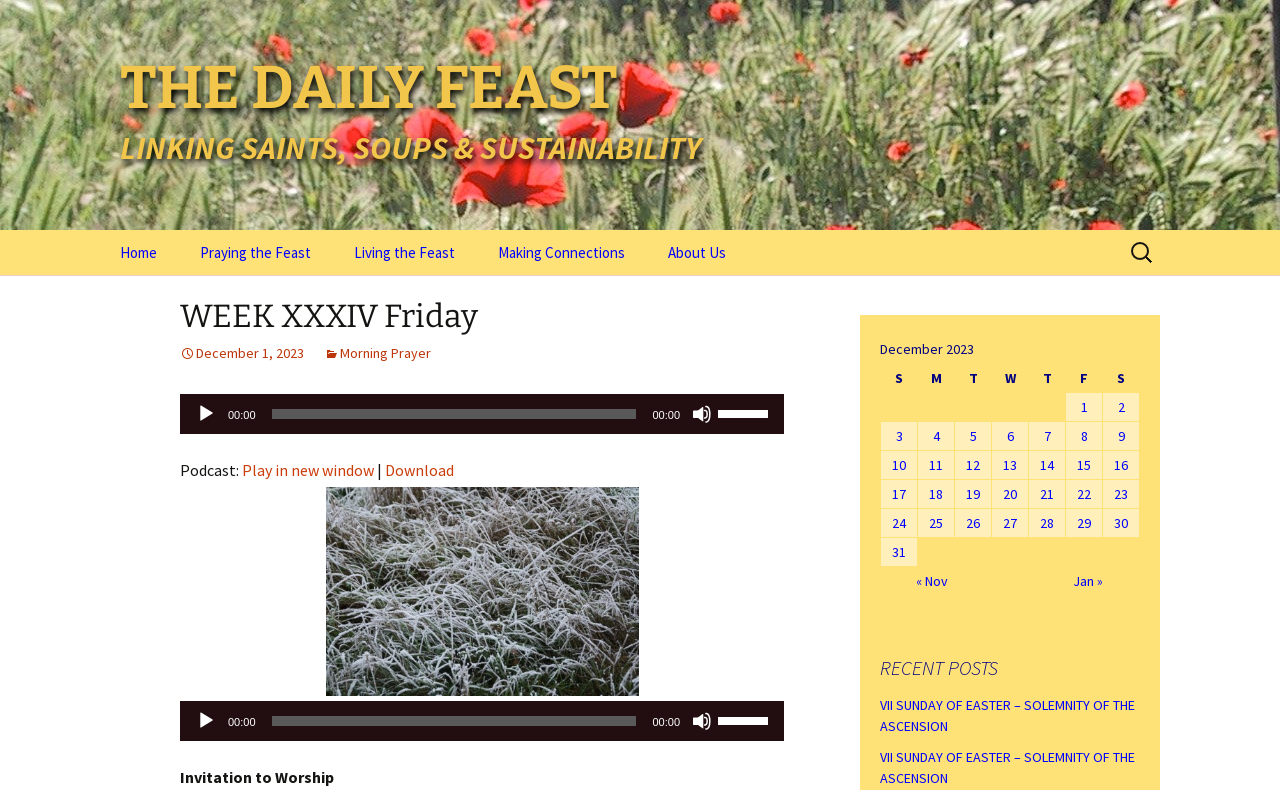What is the date of the first post in the table?
Please give a detailed and elaborate answer to the question based on the image.

I looked at the table with the caption 'December 2023' and found the first post in the table. The date of this post is December 1, 2023.